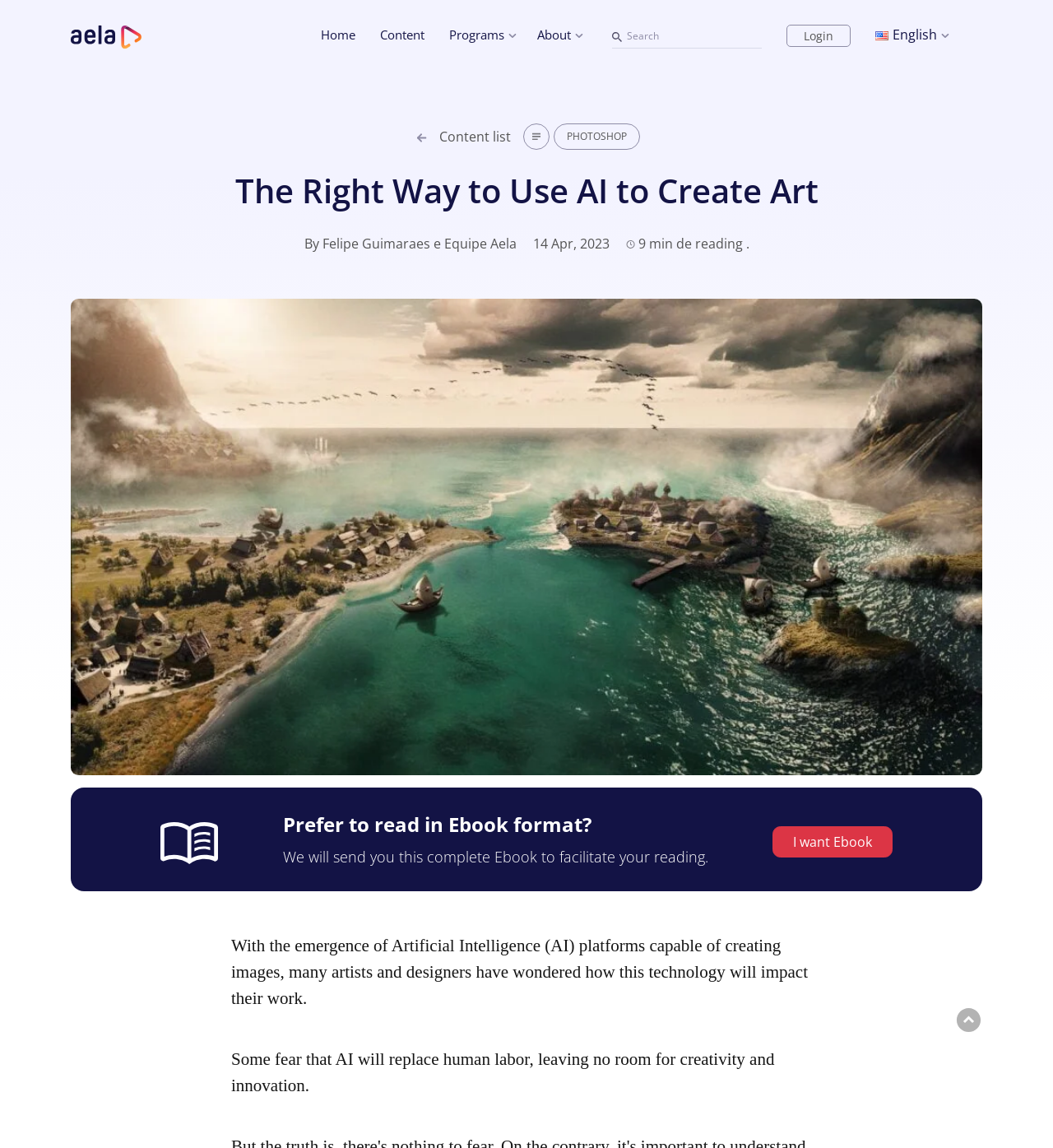What is the topic of the article on the webpage?
Based on the image, provide your answer in one word or phrase.

Using AI to create art